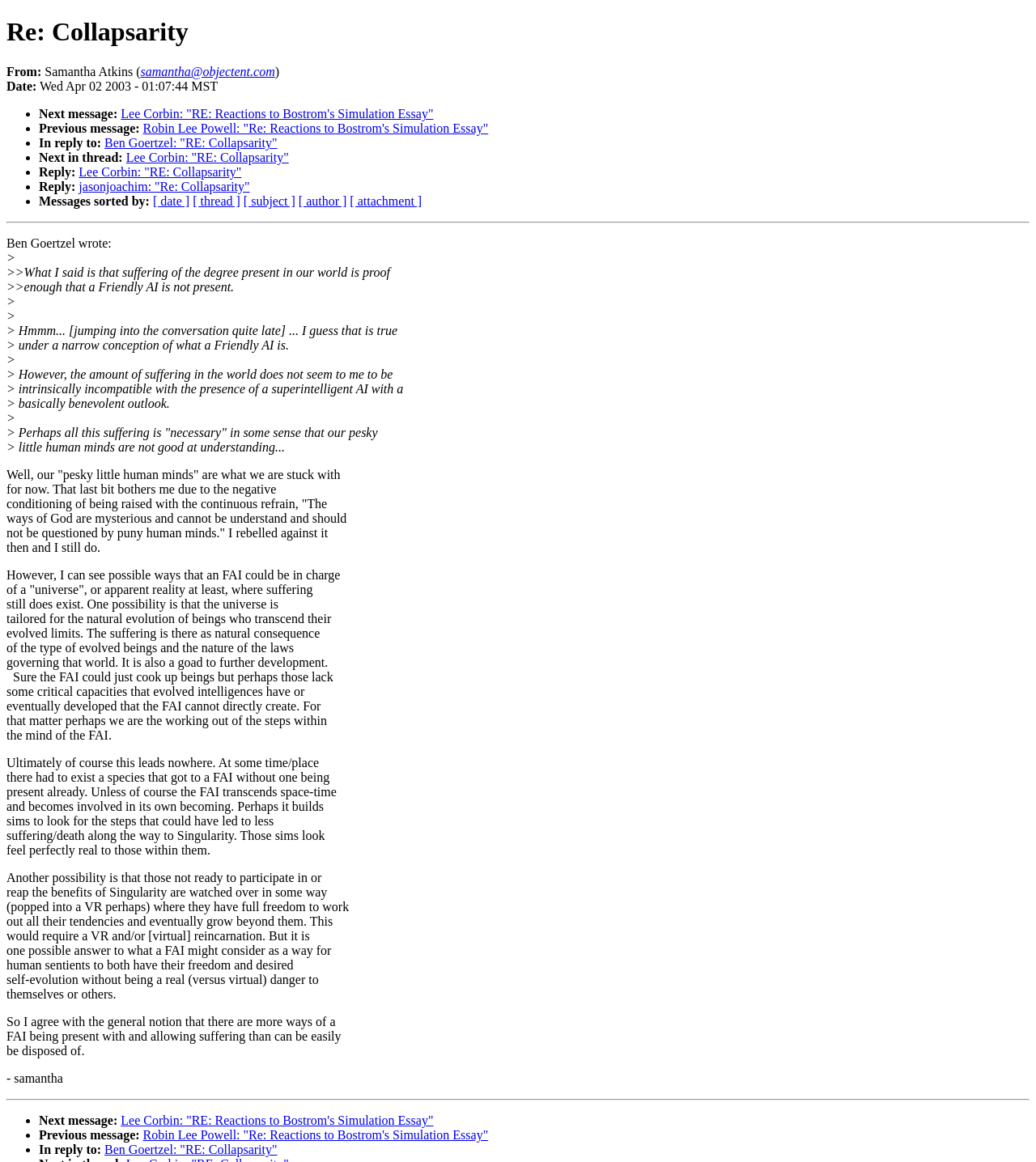Show me the bounding box coordinates of the clickable region to achieve the task as per the instruction: "Sort messages by date".

[0.148, 0.167, 0.183, 0.179]